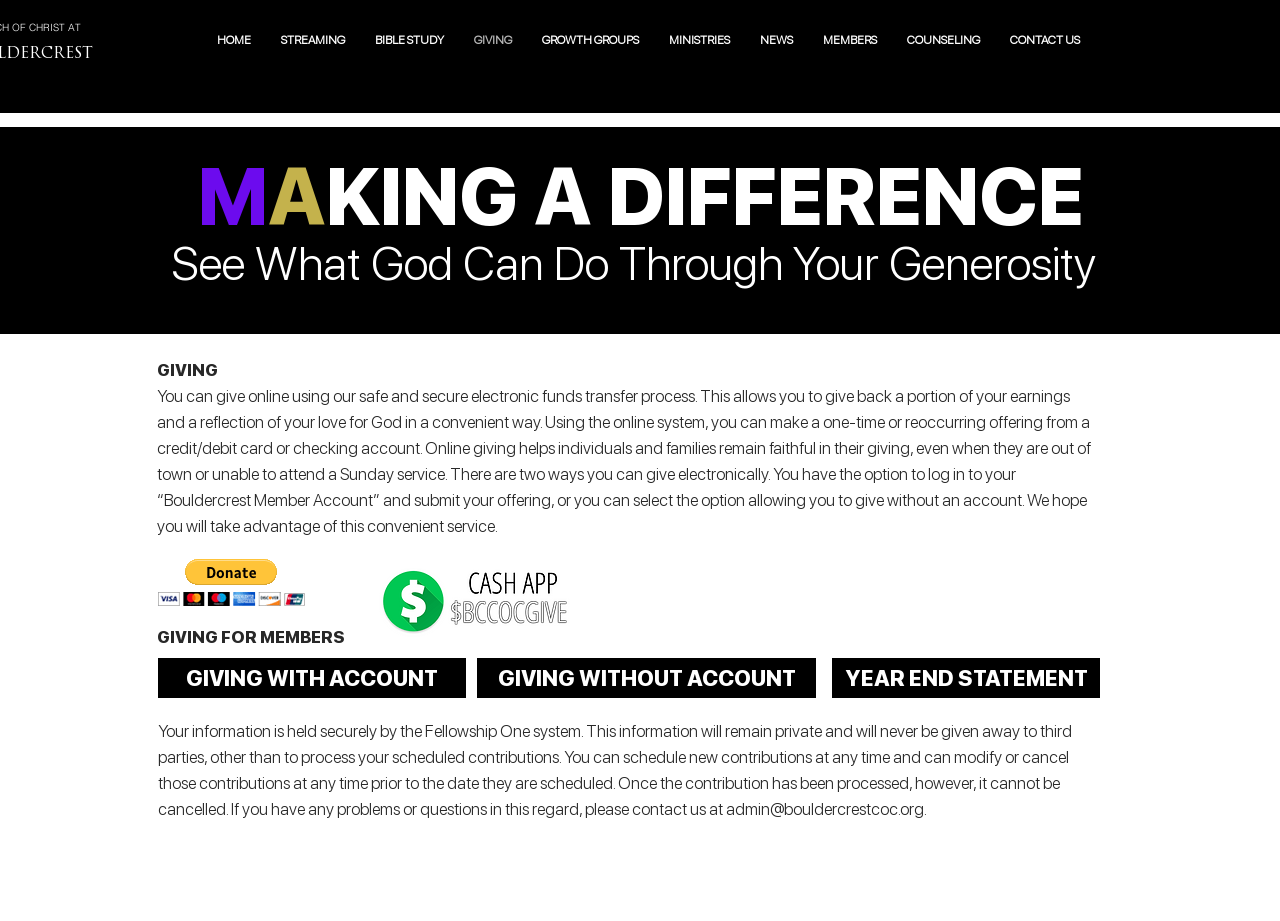Identify the bounding box coordinates of the region that should be clicked to execute the following instruction: "Click on the admin@bouldercrestcoc.org email link".

[0.567, 0.868, 0.722, 0.889]